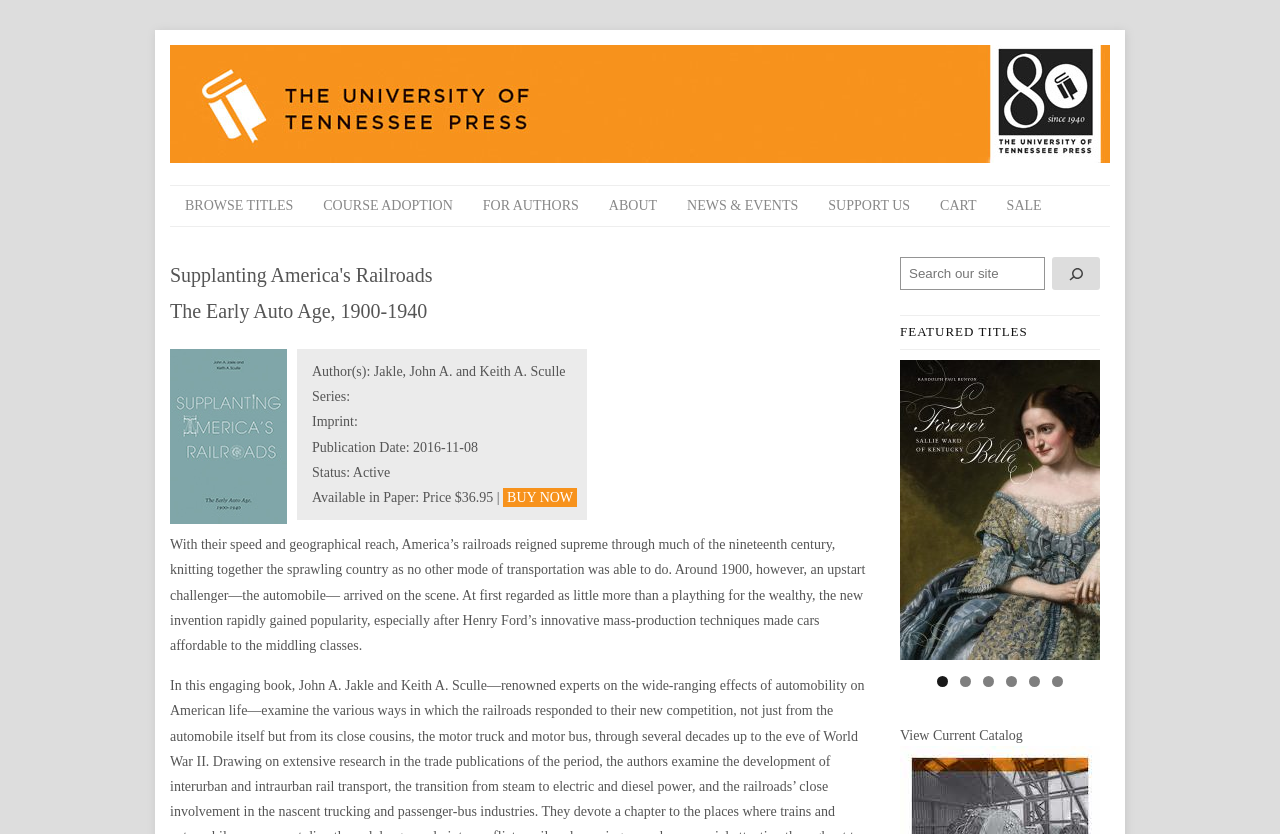Show the bounding box coordinates for the HTML element described as: "News & Events".

[0.525, 0.223, 0.635, 0.271]